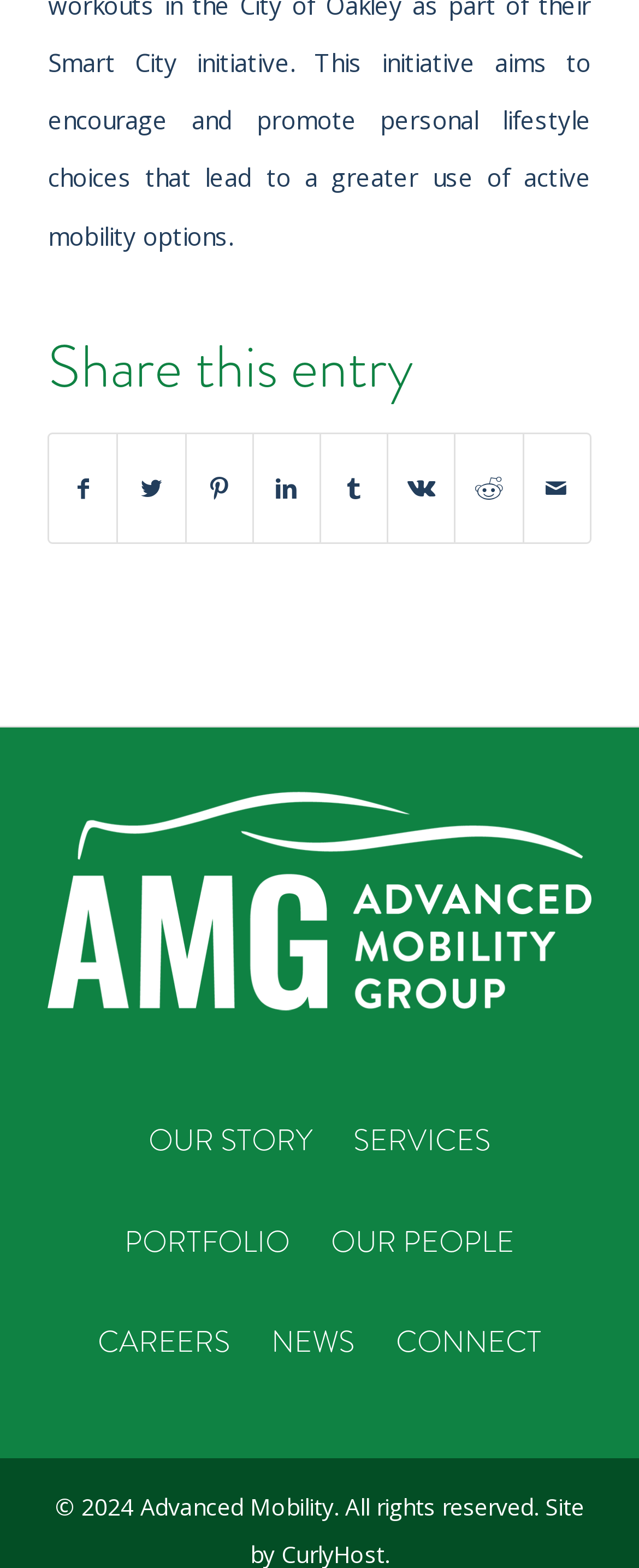Based on the image, please elaborate on the answer to the following question:
How many social media platforms can you share this entry on?

I counted the number of social media links under the 'Share this entry' heading, and there are 7 links: Facebook, Twitter, Pinterest, LinkedIn, Tumblr, Vk, and Reddit.